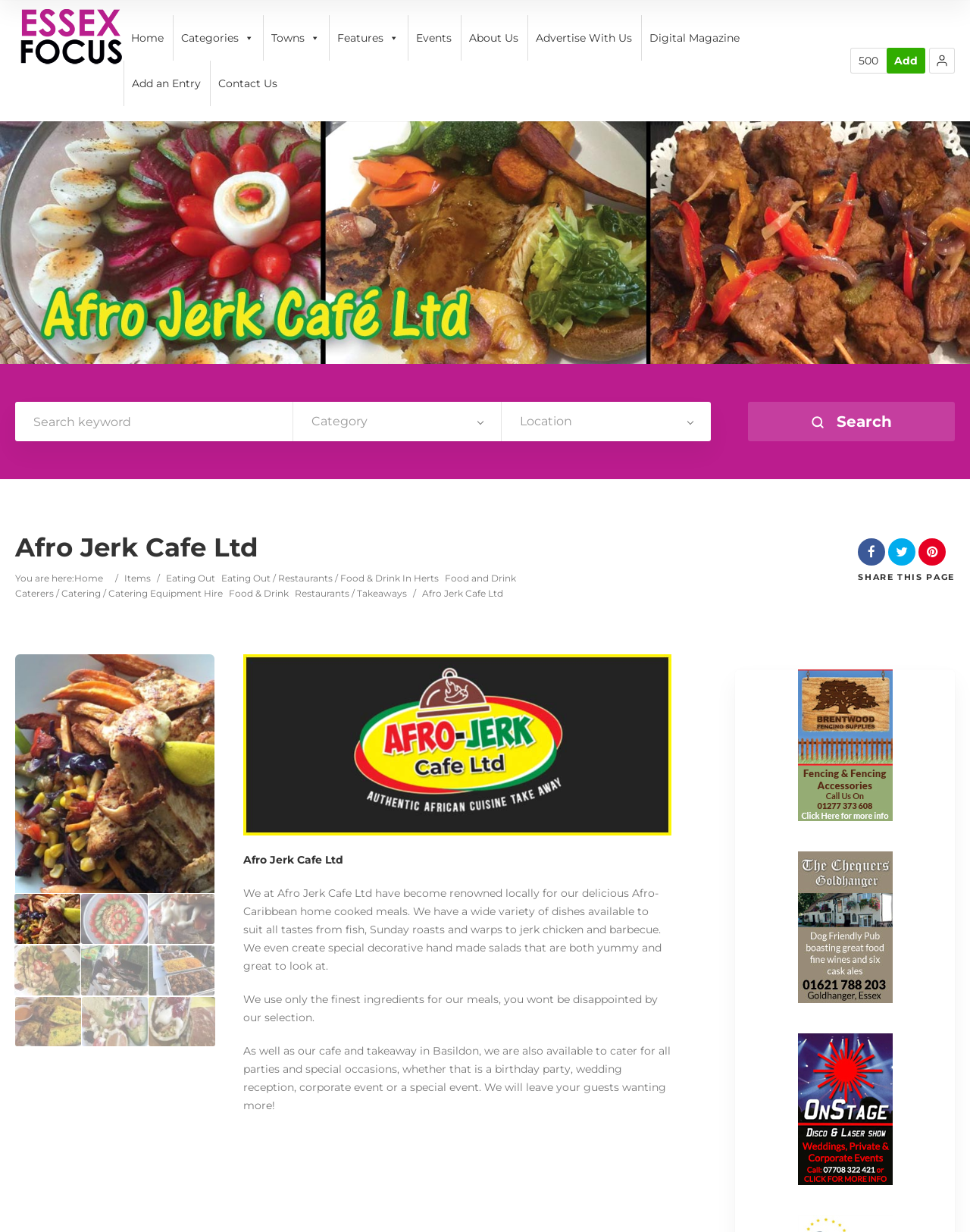Find the bounding box coordinates for the element that must be clicked to complete the instruction: "Click the 'Add an Entry' link". The coordinates should be four float numbers between 0 and 1, indicated as [left, top, right, bottom].

[0.128, 0.049, 0.215, 0.086]